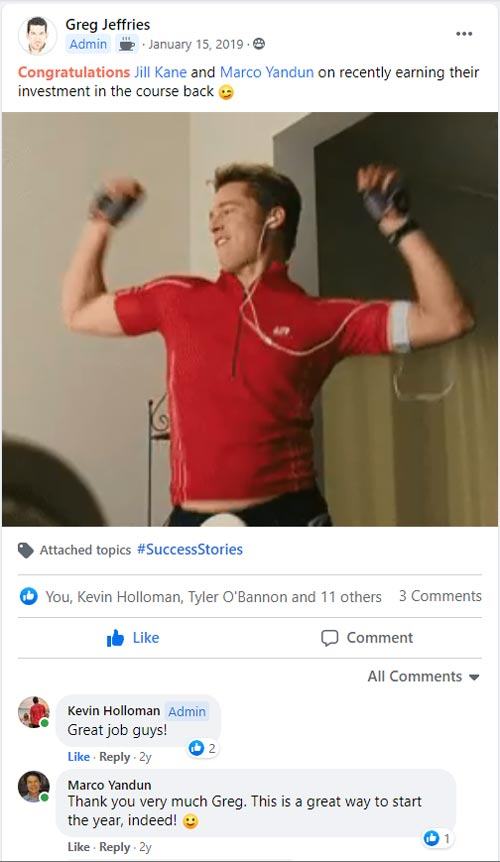What is the tone of the Facebook post?
Using the visual information, respond with a single word or phrase.

Positive